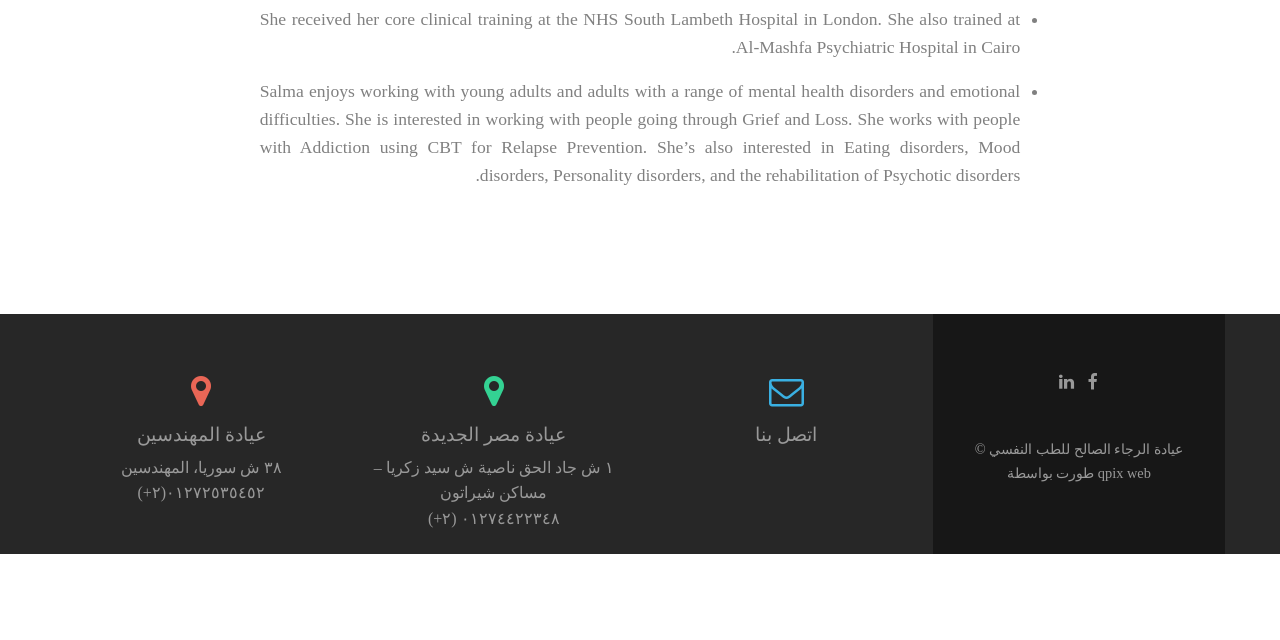Identify the bounding box of the UI component described as: "parent_node: عيادة المهندسين".

[0.043, 0.585, 0.271, 0.641]